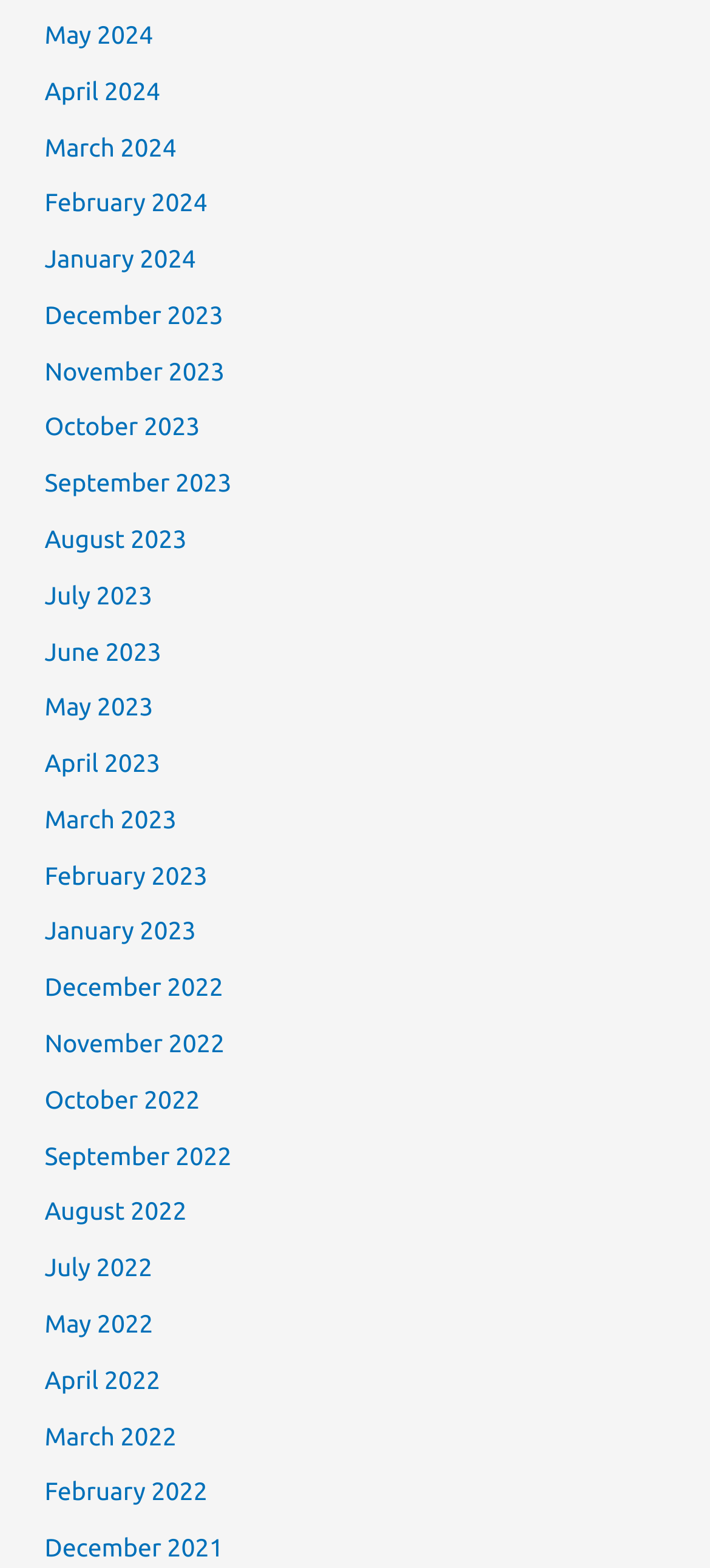Show the bounding box coordinates for the element that needs to be clicked to execute the following instruction: "Explore February 2022". Provide the coordinates in the form of four float numbers between 0 and 1, i.e., [left, top, right, bottom].

[0.063, 0.942, 0.292, 0.96]